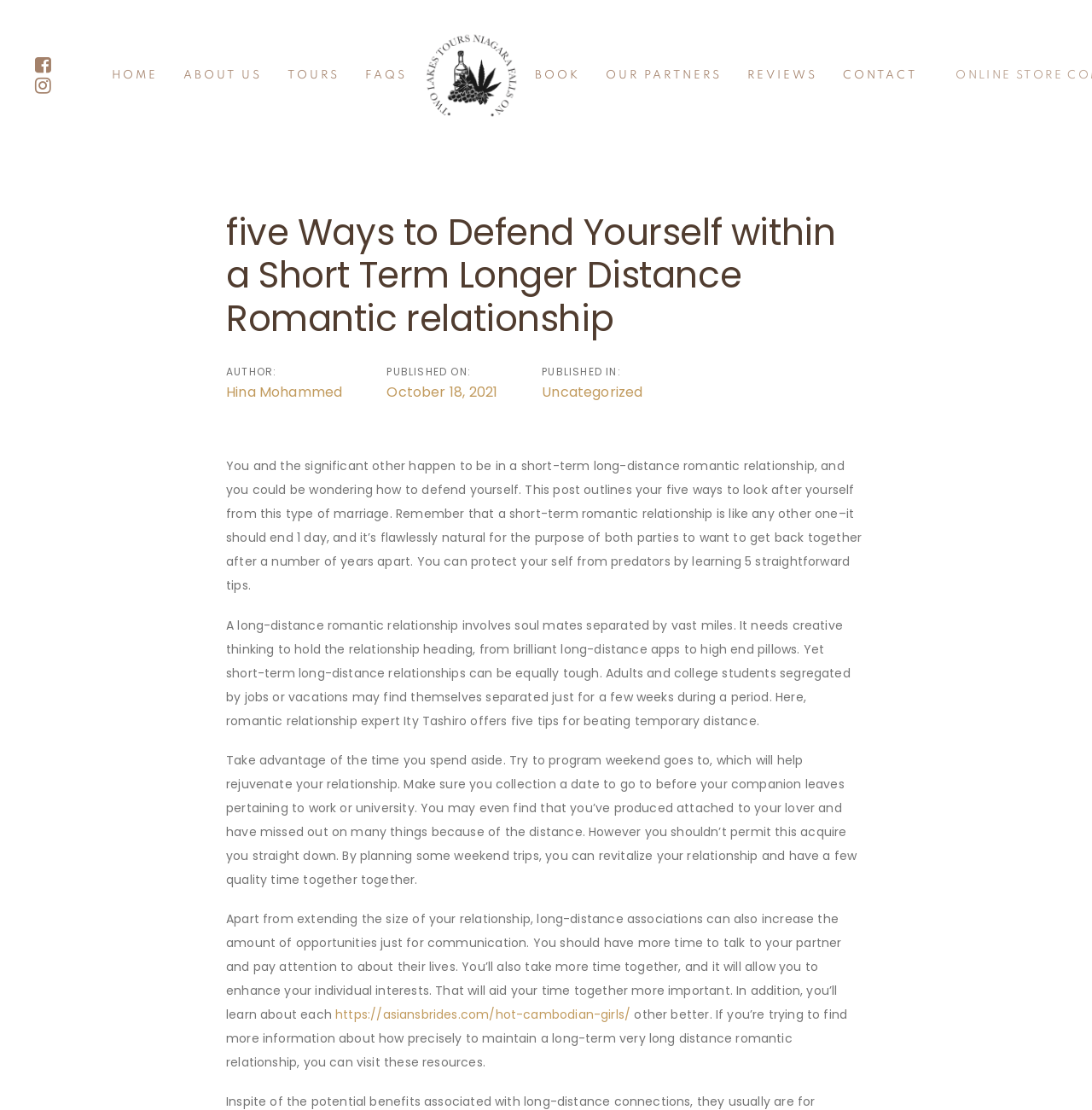Determine the bounding box coordinates of the element that should be clicked to execute the following command: "Click the FAQS link".

[0.323, 0.0, 0.385, 0.137]